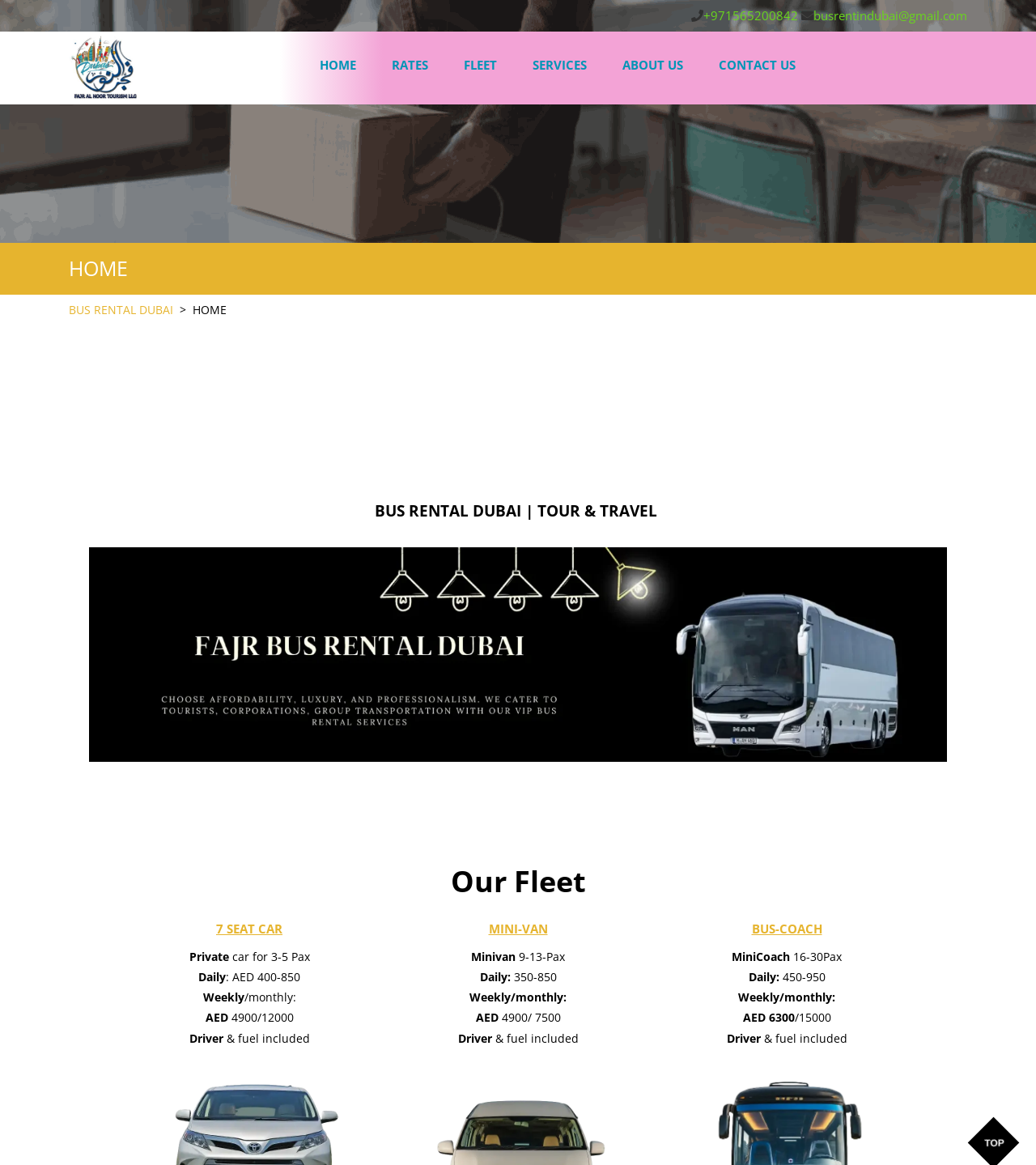Is fuel included in the rental price?
Please answer the question with a detailed and comprehensive explanation.

I found that fuel is included in the rental price by looking at the text '& fuel included' under each vehicle type on the webpage.